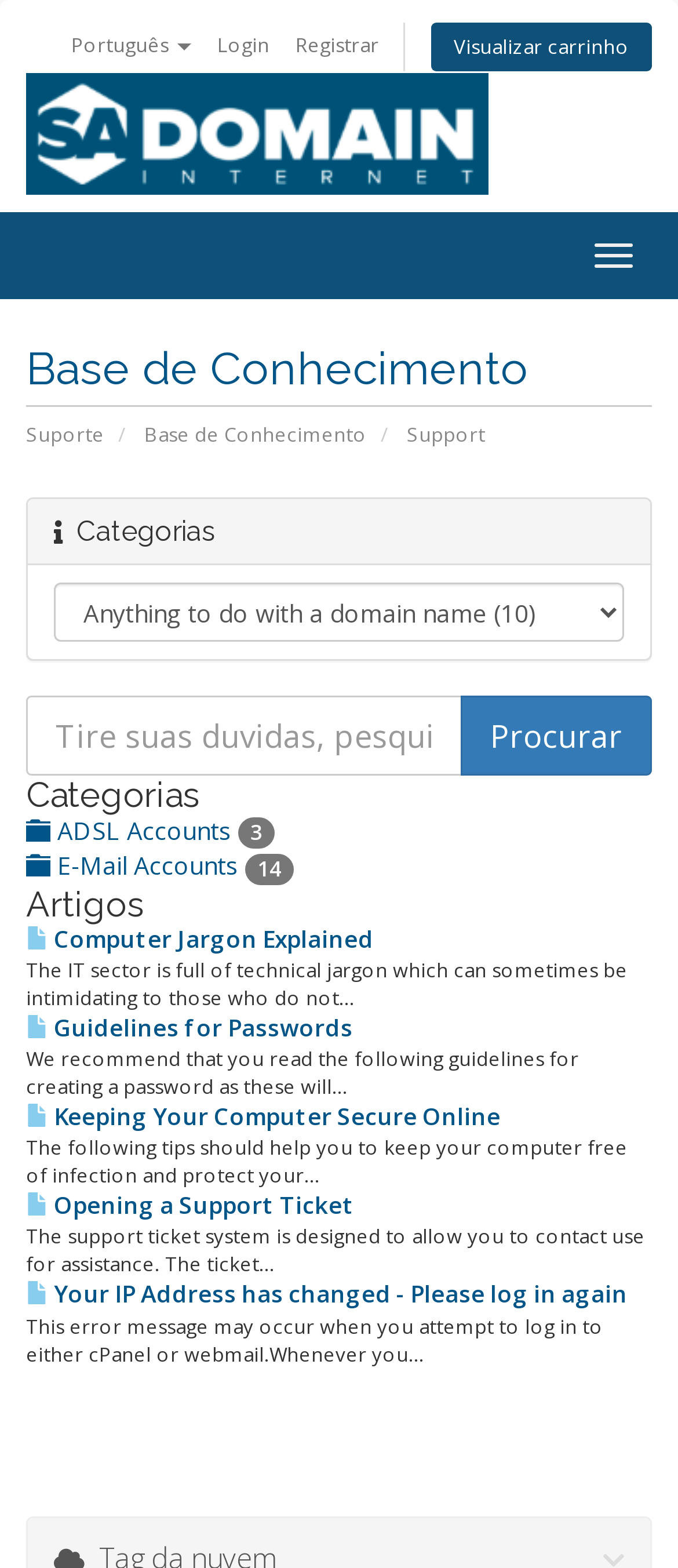Specify the bounding box coordinates of the area to click in order to follow the given instruction: "Go to support page."

[0.038, 0.268, 0.154, 0.285]